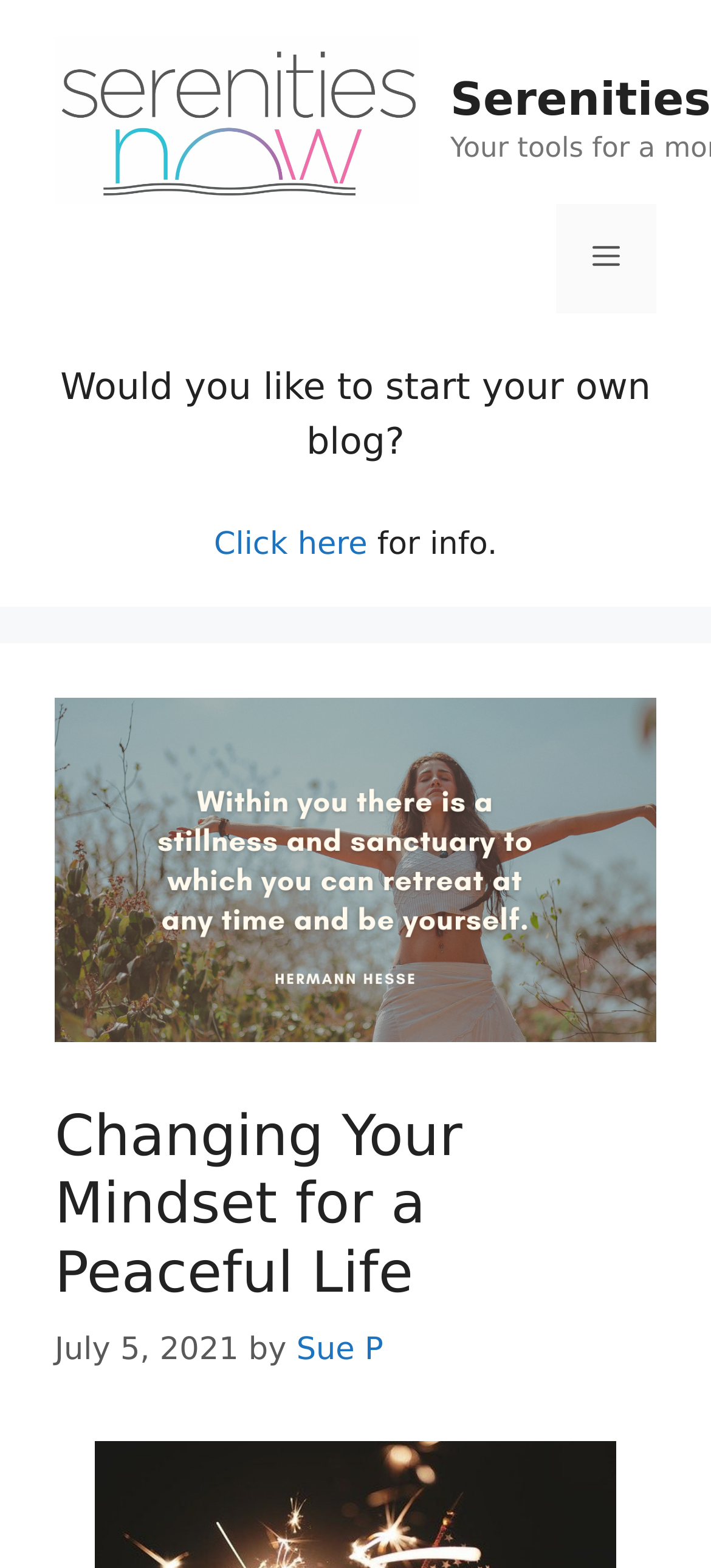What is the purpose of the button in the top right corner?
Refer to the image and provide a detailed answer to the question.

The purpose of the button in the top right corner can be inferred from its label, which says 'Menu'. This button is likely used to toggle the navigation menu on and off.